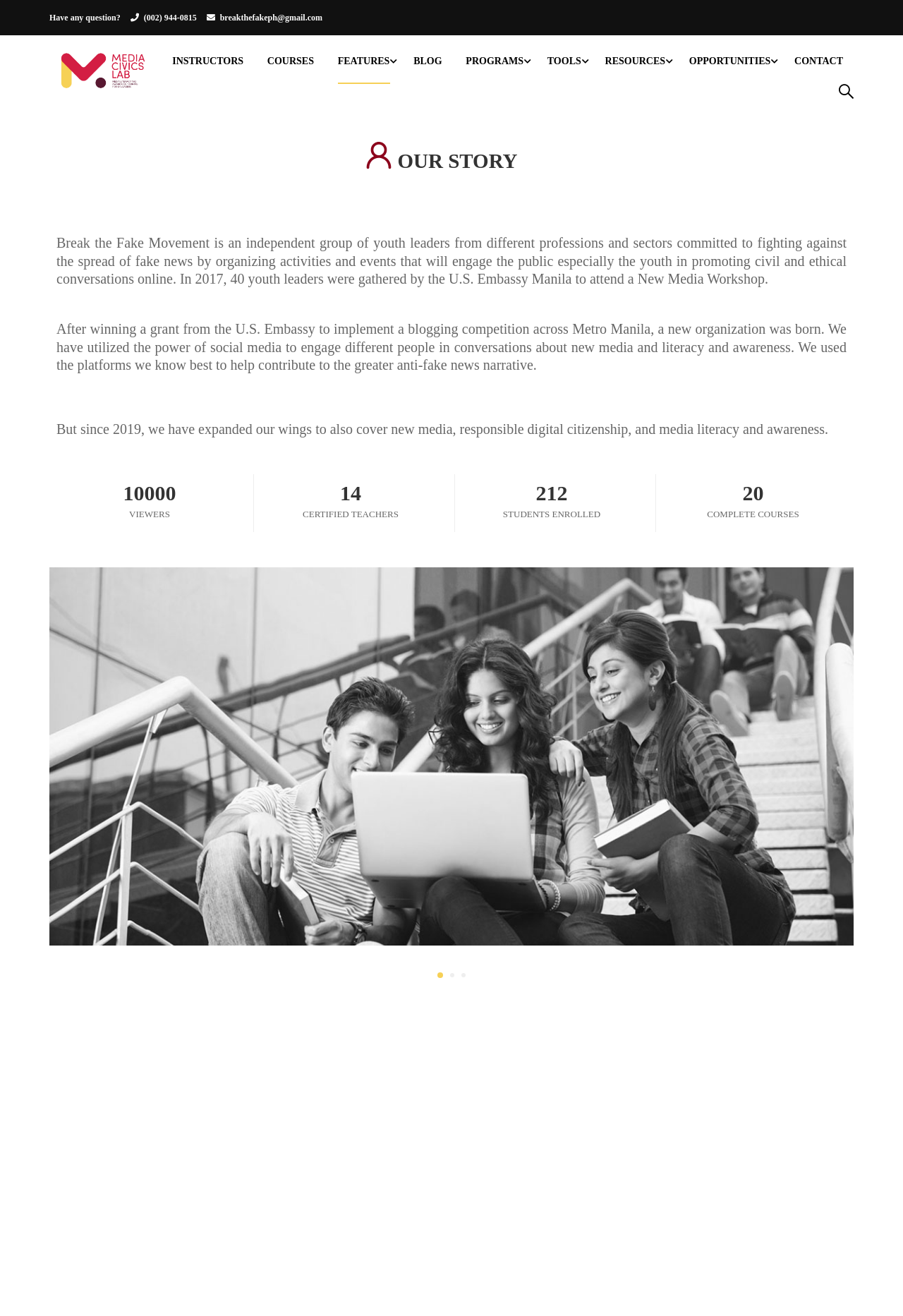Answer the following in one word or a short phrase: 
What is the call to action in the 'JOIN US!' section?

APPLY NOW